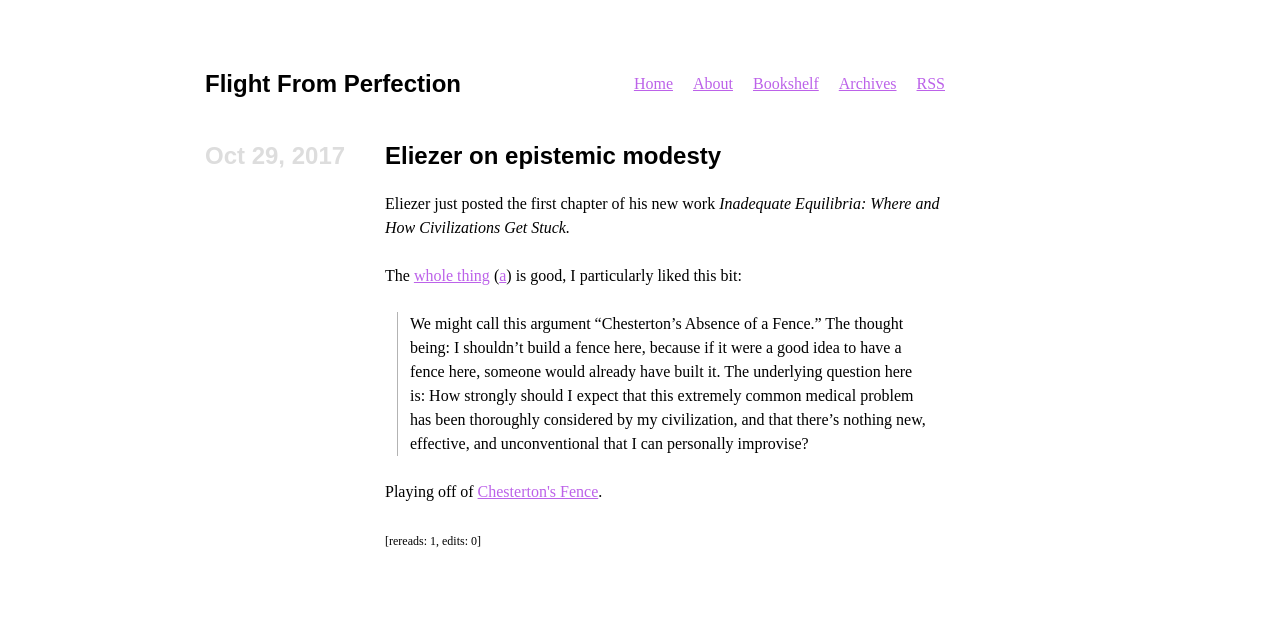Bounding box coordinates are specified in the format (top-left x, top-left y, bottom-right x, bottom-right y). All values are floating point numbers bounded between 0 and 1. Please provide the bounding box coordinate of the region this sentence describes: Flight From Perfection

[0.16, 0.109, 0.36, 0.151]